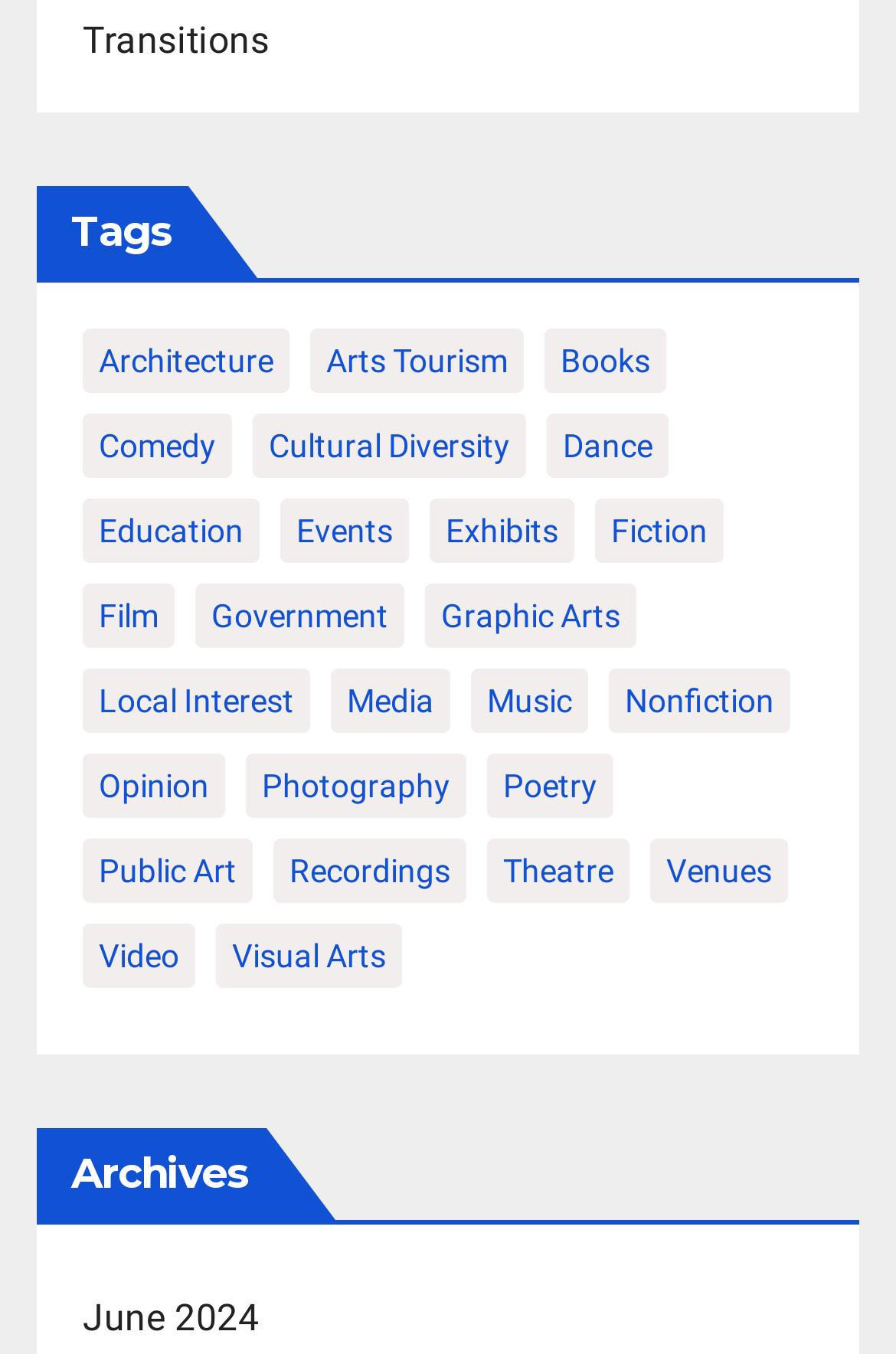Please locate the bounding box coordinates of the element's region that needs to be clicked to follow the instruction: "Access Archives". The bounding box coordinates should be provided as four float numbers between 0 and 1, i.e., [left, top, right, bottom].

[0.041, 0.833, 0.297, 0.901]